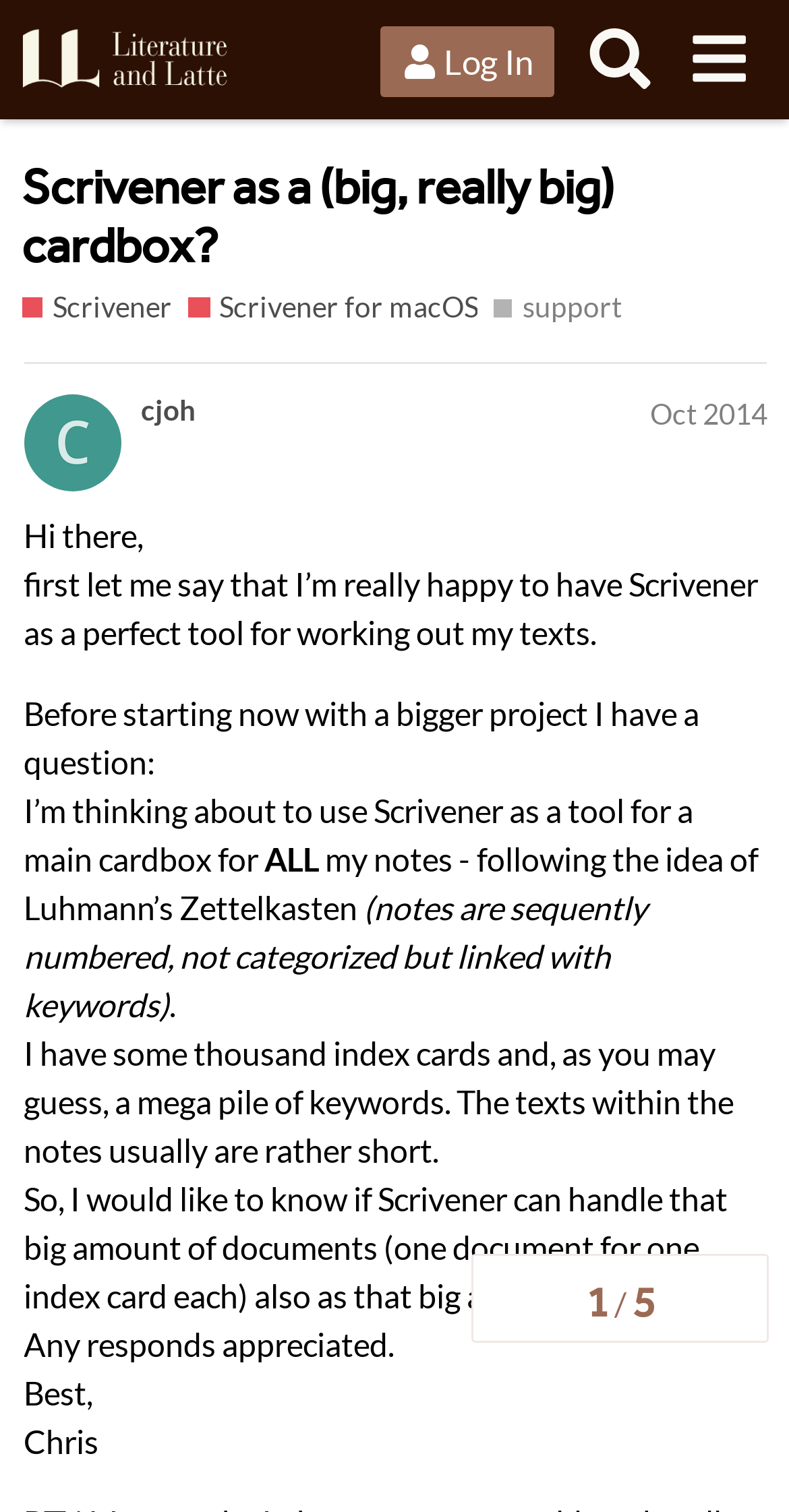Identify the bounding box coordinates necessary to click and complete the given instruction: "Click on the link to ask for help with Scrivener".

[0.027, 0.19, 0.218, 0.218]